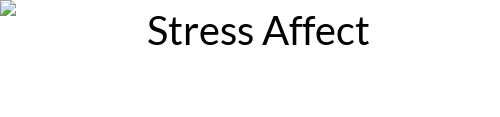Where is the image placed?
Please provide a single word or phrase answer based on the image.

Within a section